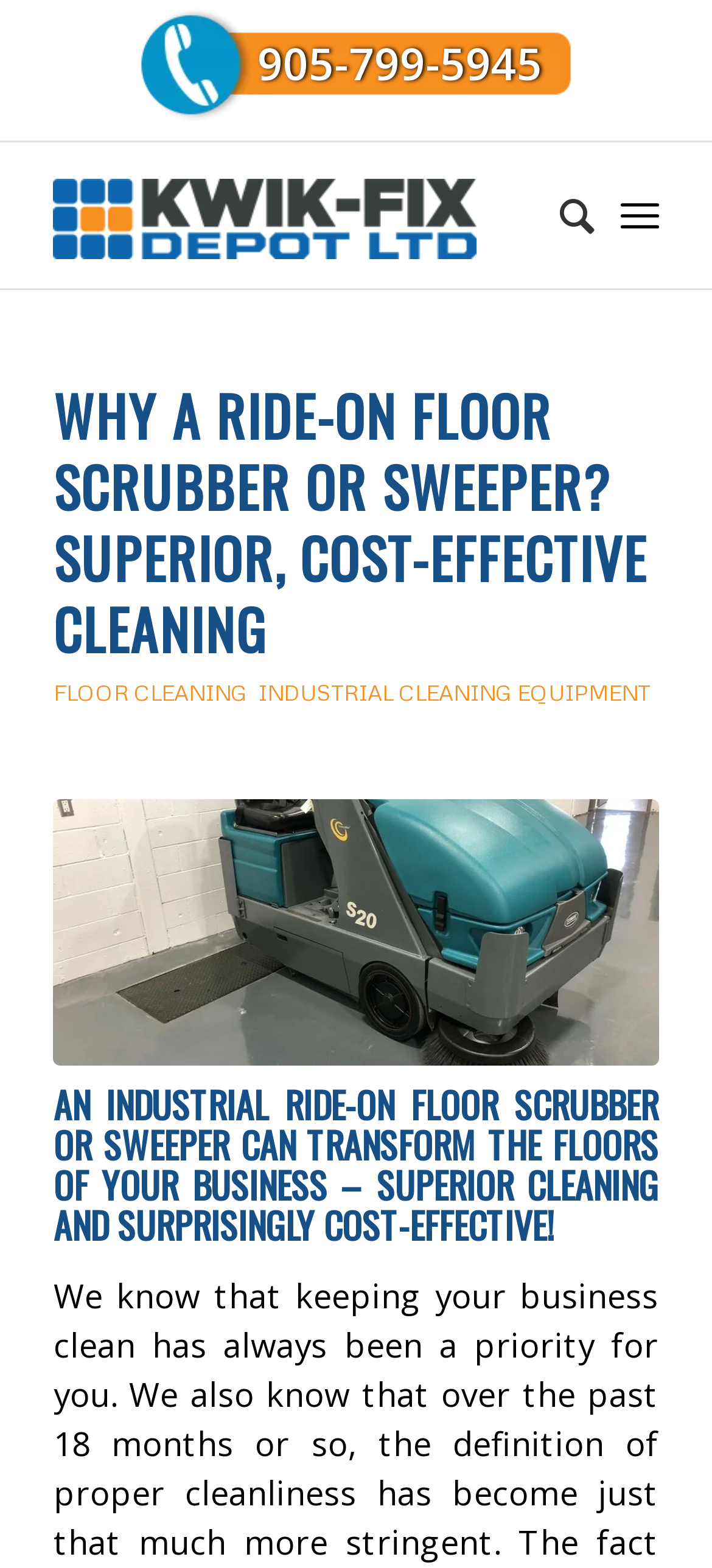How many links are there in the main content area?
Give a single word or phrase answer based on the content of the image.

5